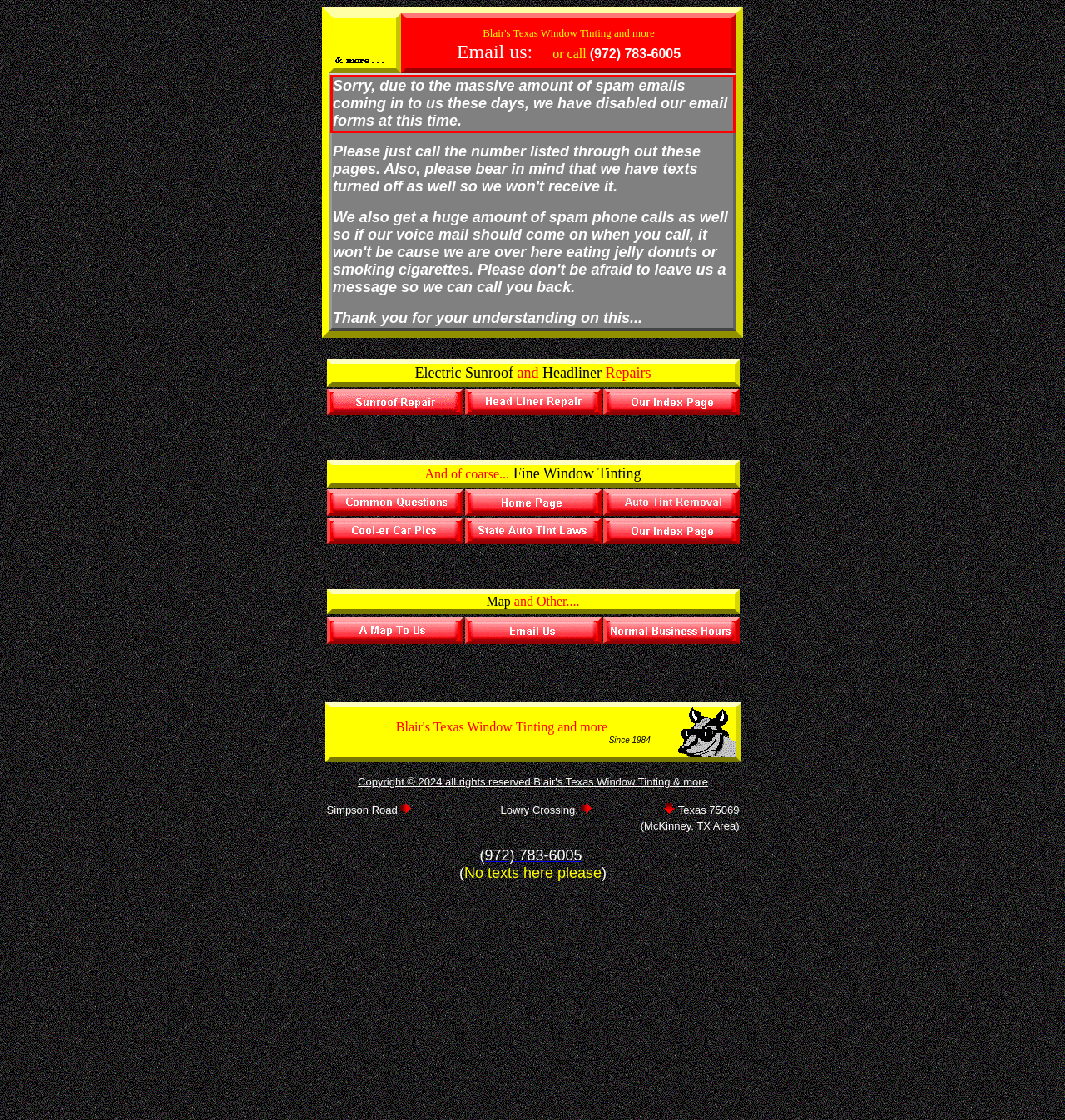Please examine the webpage screenshot and extract the text within the red bounding box using OCR.

Sorry, due to the massive amount of spam emails coming in to us these days, we have disabled our email forms at this time.